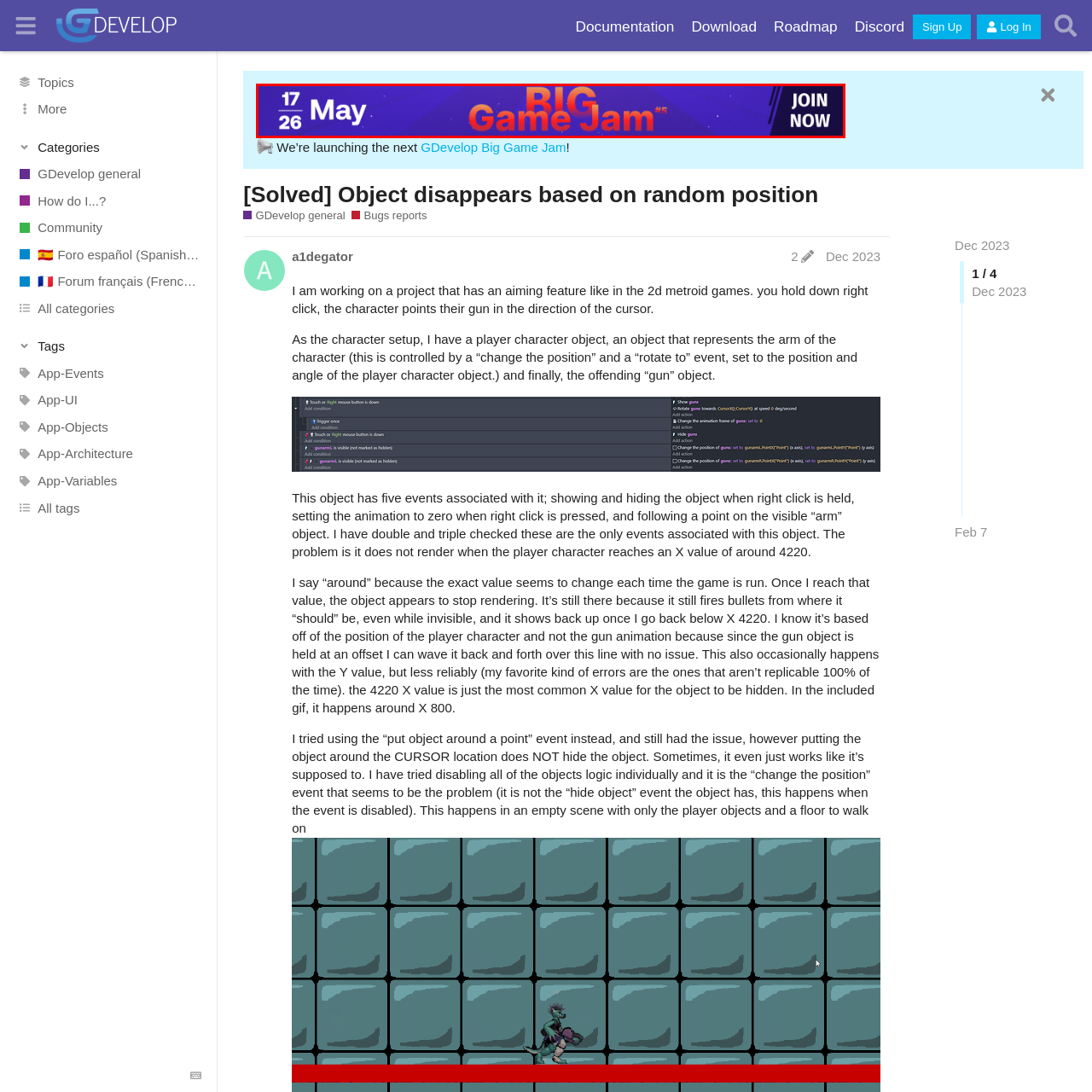Analyze the image highlighted by the red bounding box and give a one-word or phrase answer to the query: What is the call to action for game developers and enthusiasts?

JOIN NOW